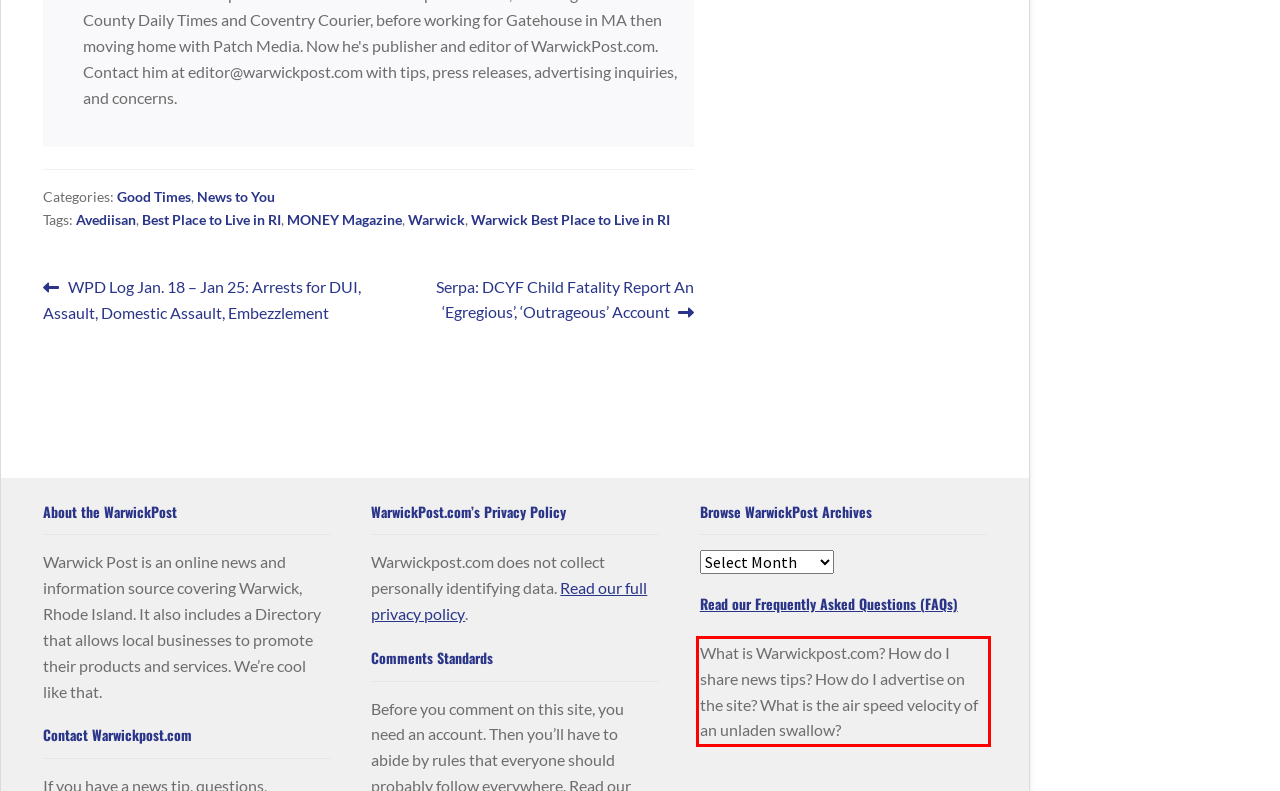Please look at the screenshot provided and find the red bounding box. Extract the text content contained within this bounding box.

What is Warwickpost.com? How do I share news tips? How do I advertise on the site? What is the air speed velocity of an unladen swallow?